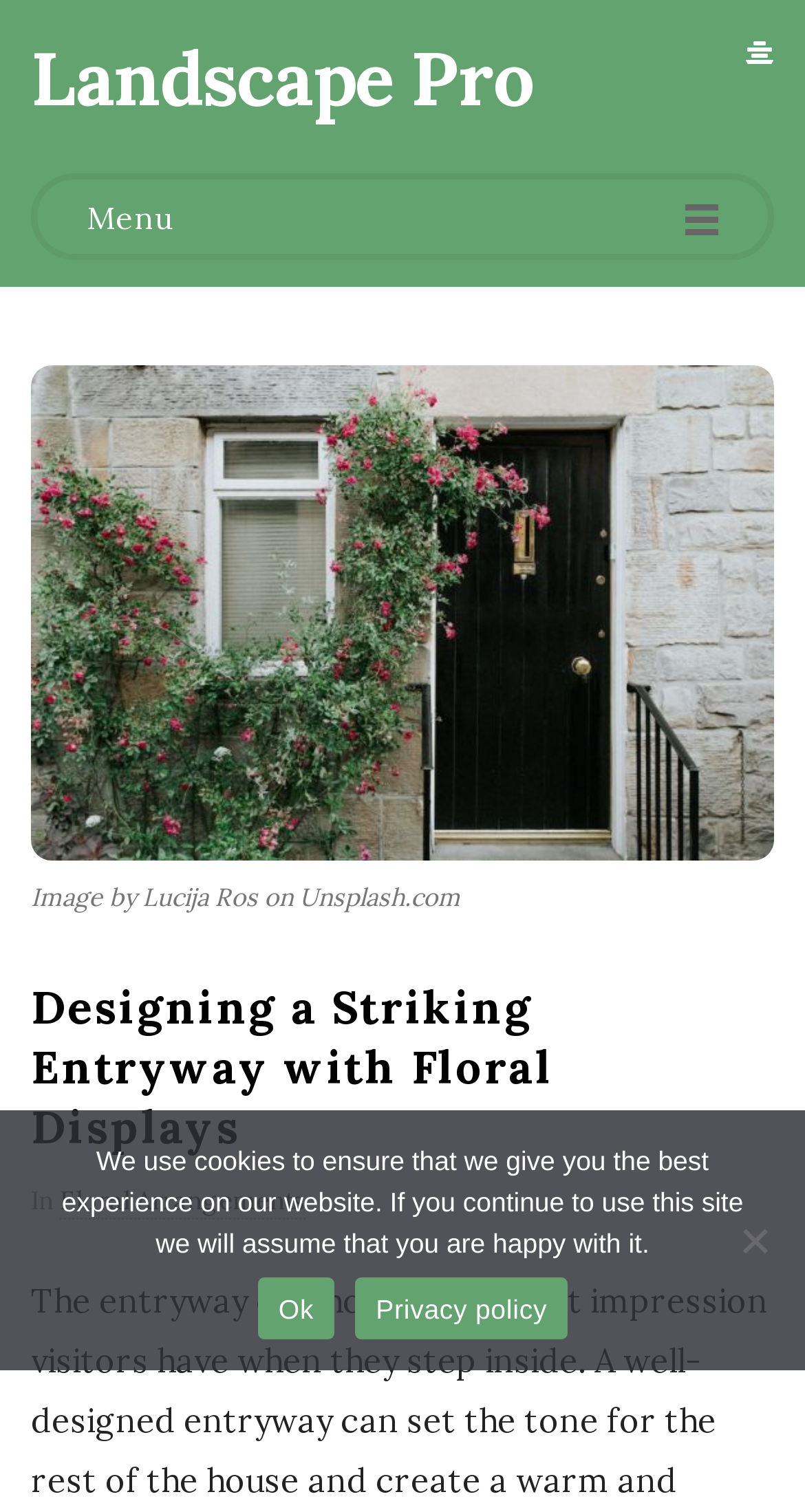Respond to the following question with a brief word or phrase:
How many links are there in the cookie notice?

3